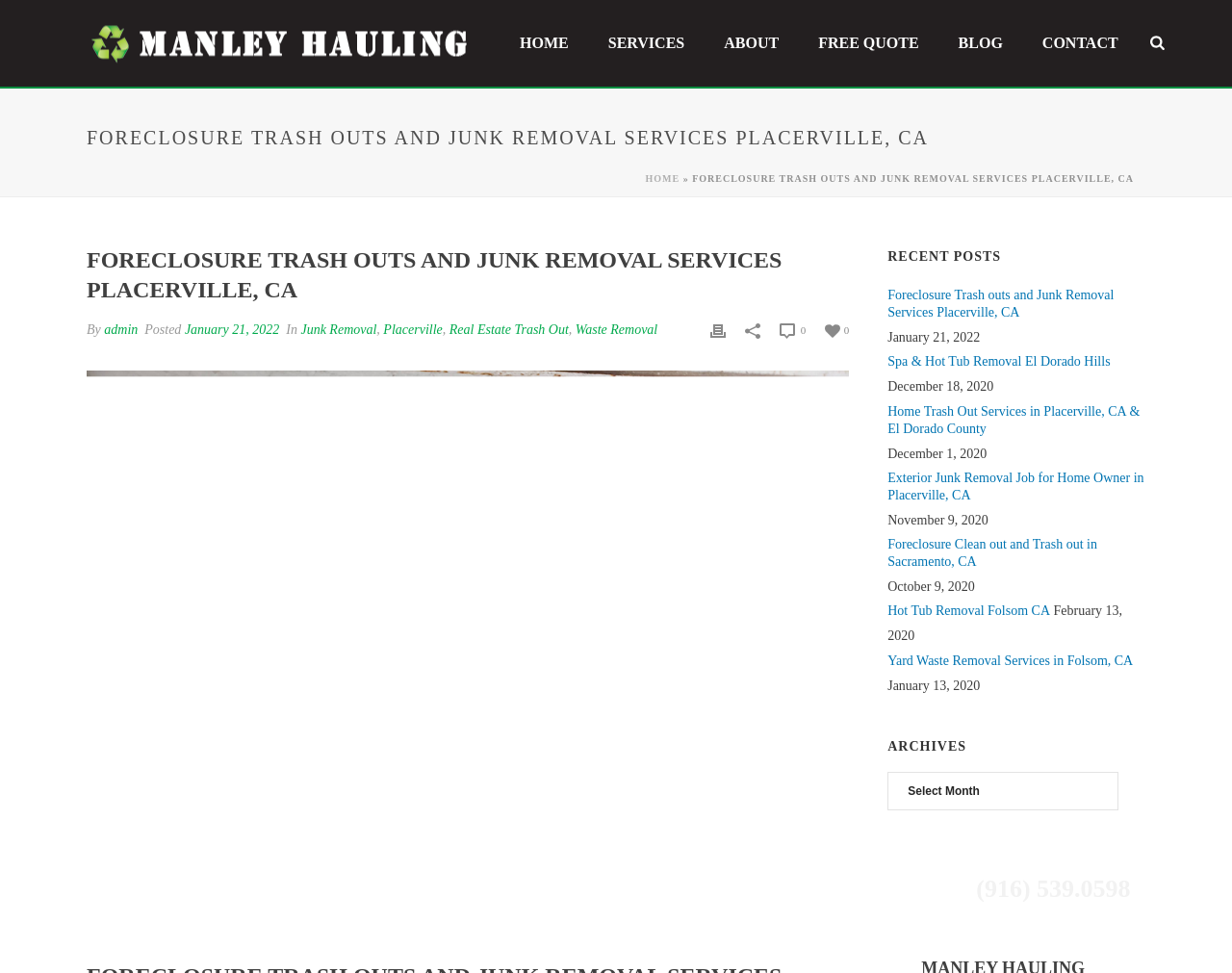What type of posts are listed on the webpage?
Based on the image, respond with a single word or phrase.

Recent posts